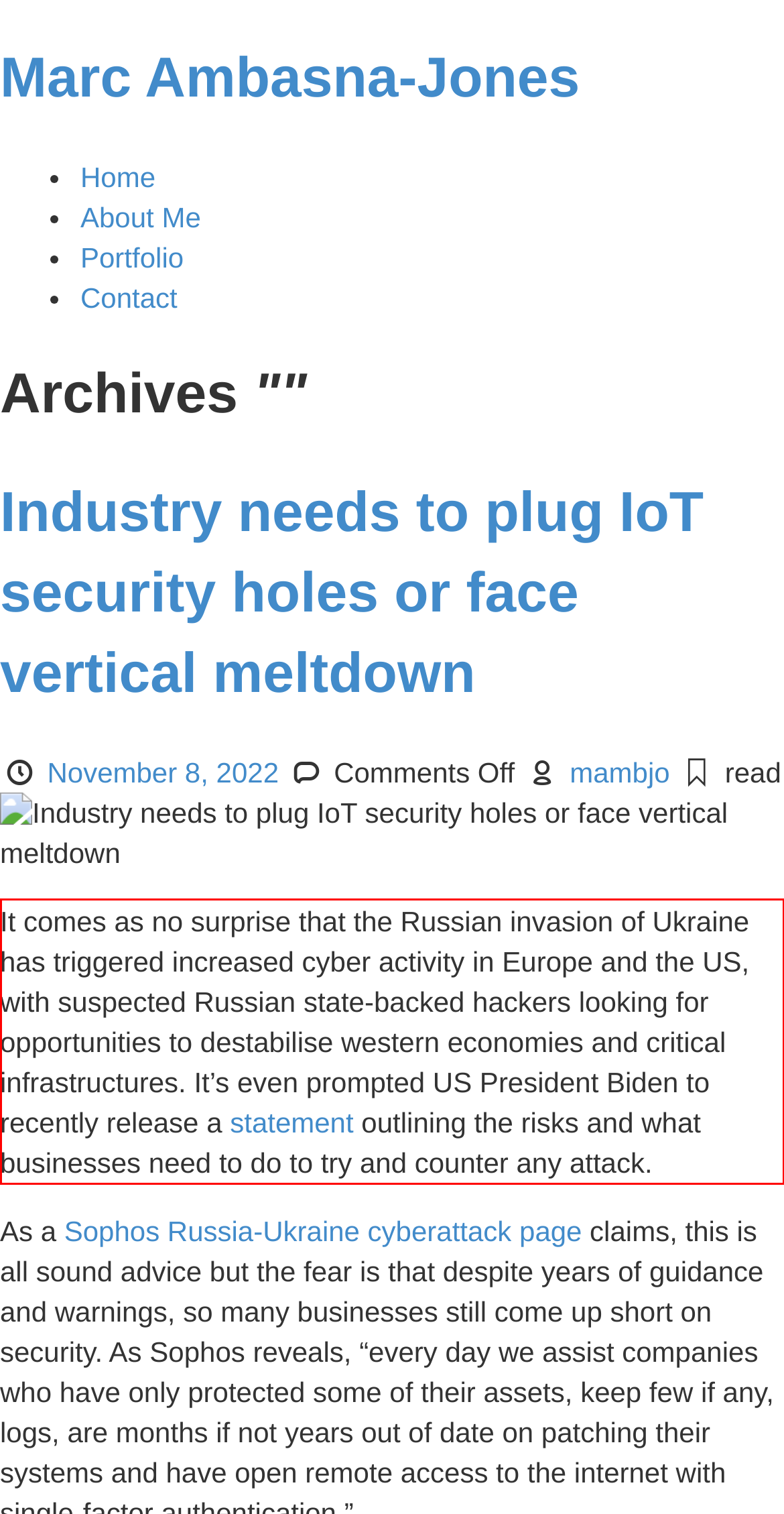Given a screenshot of a webpage with a red bounding box, extract the text content from the UI element inside the red bounding box.

It comes as no surprise that the Russian invasion of Ukraine has triggered increased cyber activity in Europe and the US, with suspected Russian state-backed hackers looking for opportunities to destabilise western economies and critical infrastructures. It’s even prompted US President Biden to recently release a statement outlining the risks and what businesses need to do to try and counter any attack.